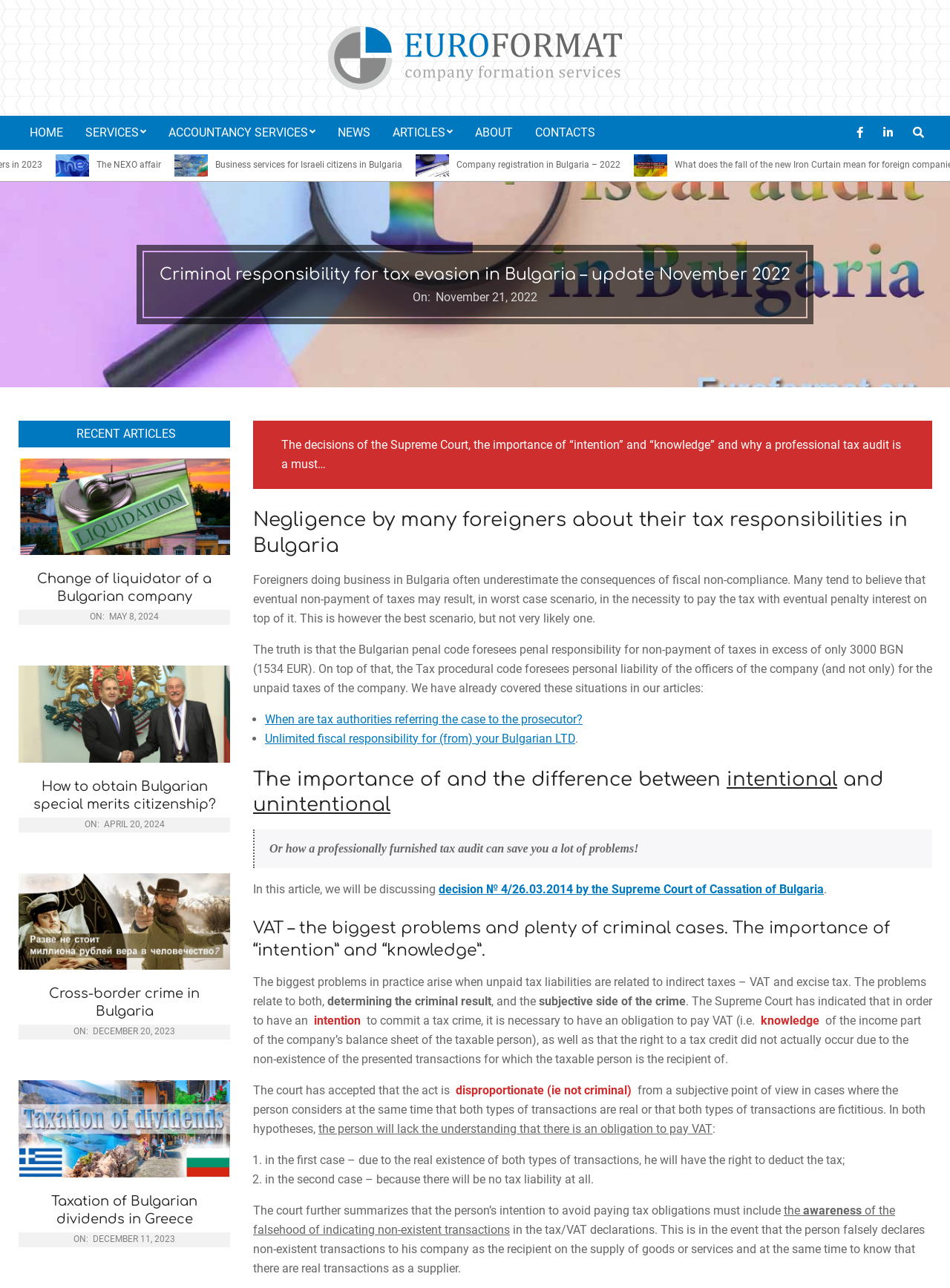Identify the bounding box coordinates of the area you need to click to perform the following instruction: "Read the article about Criminal responsibility for tax evasion in Bulgaria".

[0.168, 0.205, 0.832, 0.222]